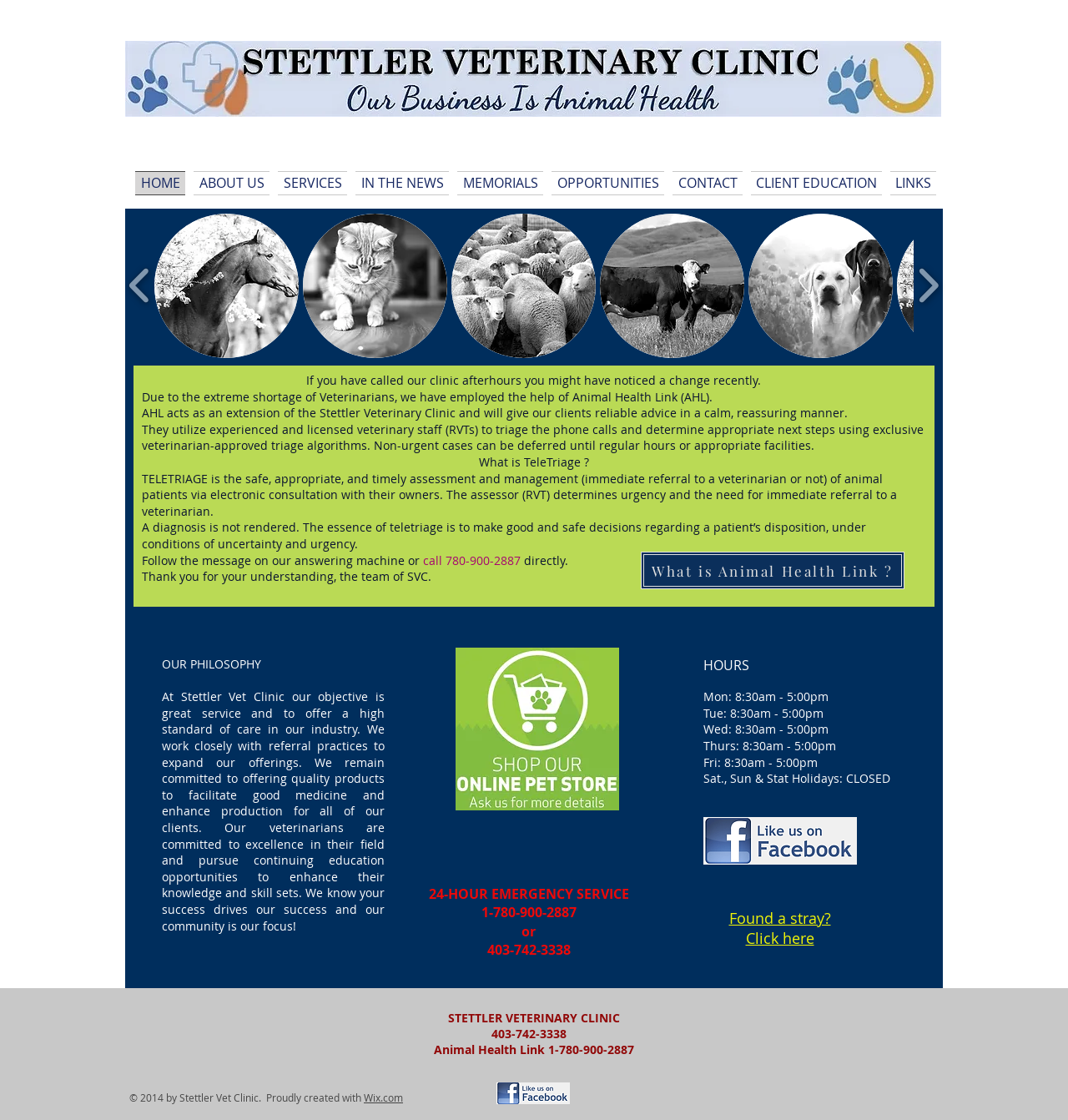What is the clinic's philosophy?
Using the image as a reference, deliver a detailed and thorough answer to the question.

I found the answer by reading the section that says 'OUR PHILOSOPHY', which describes the clinic's objective as 'great service and to offer a high standard of care in our industry'.